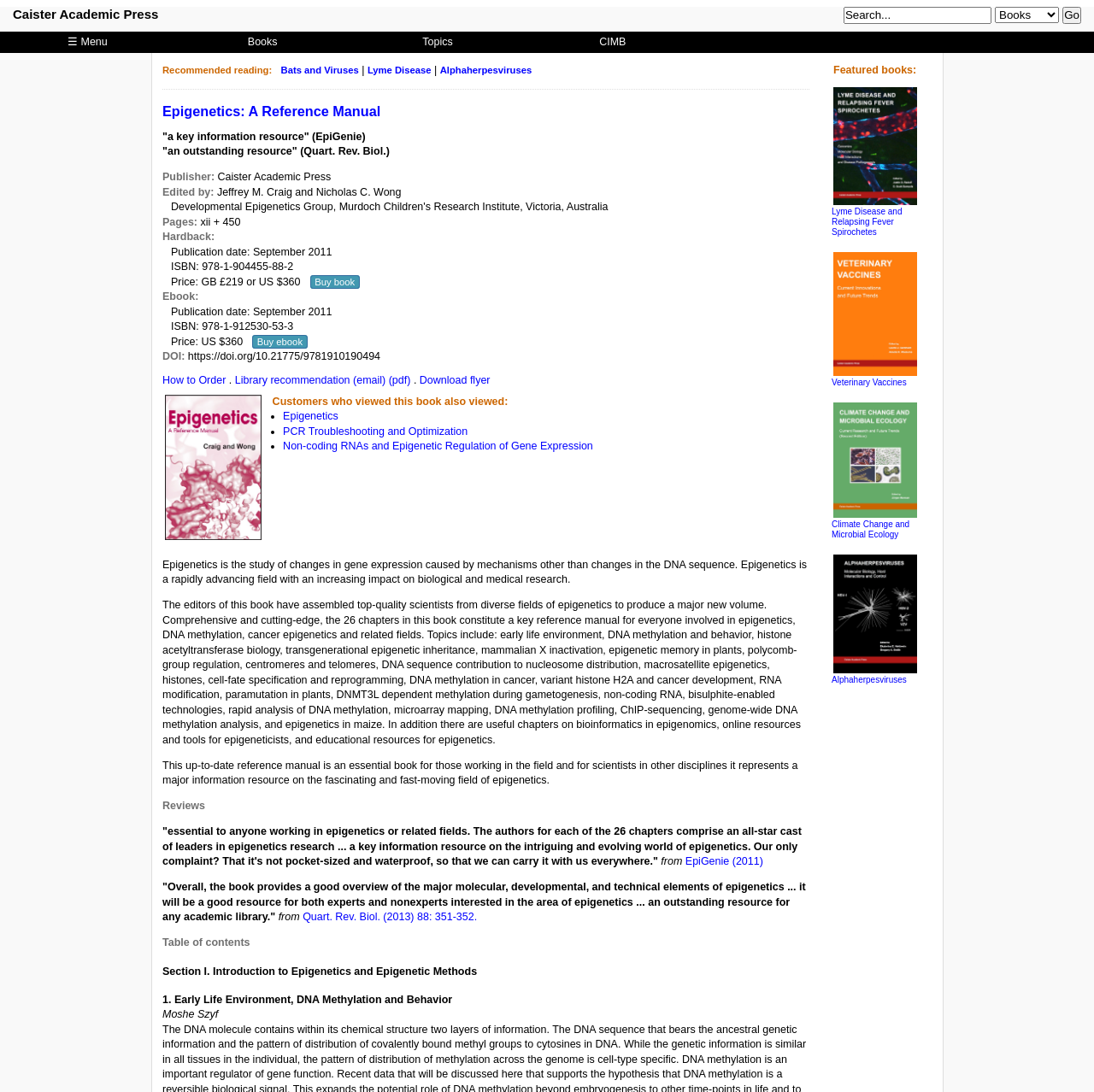Give a one-word or short phrase answer to this question: 
What is the topic of the book?

Epigenetics